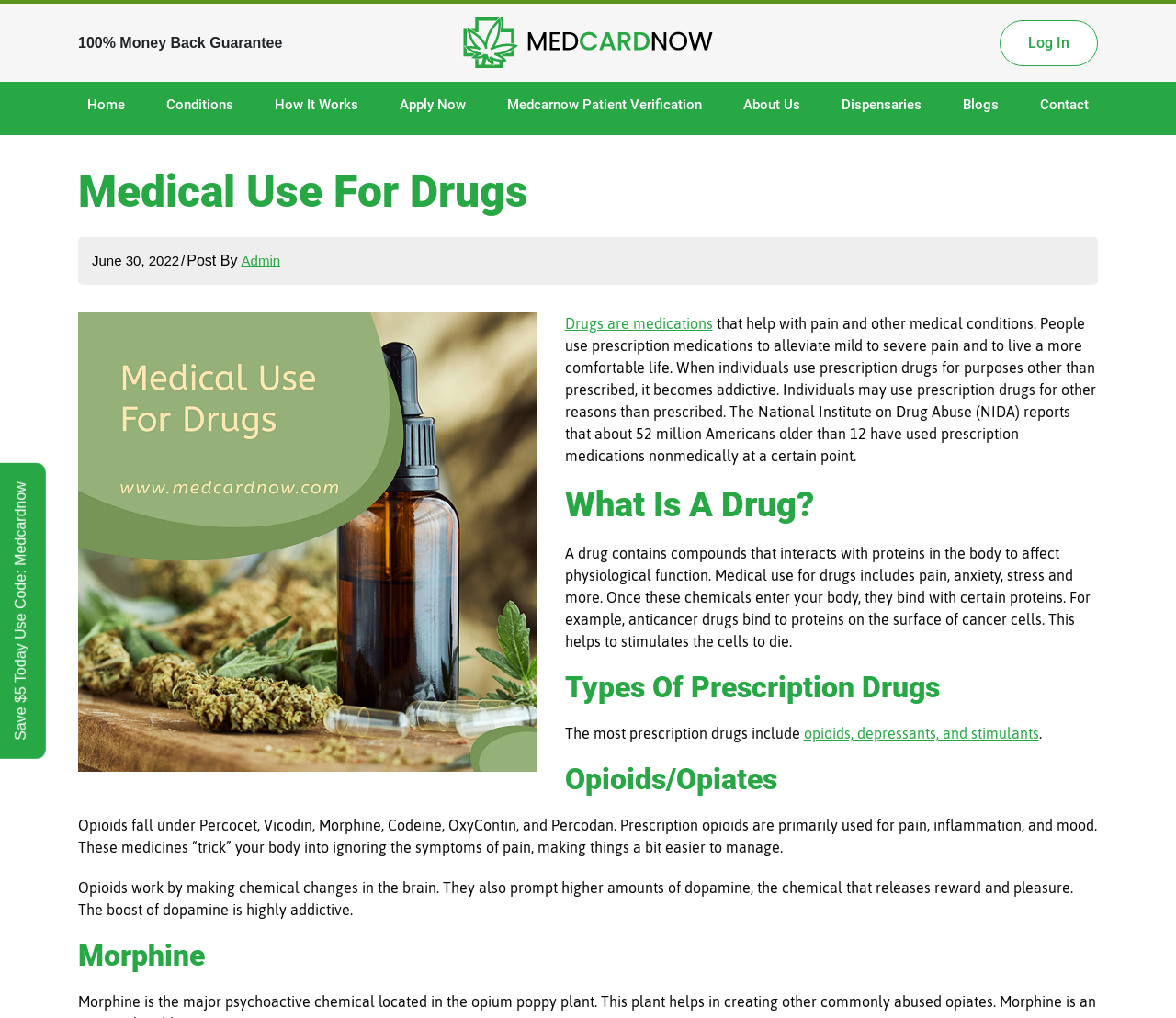Please determine the bounding box coordinates for the element that should be clicked to follow these instructions: "Click on the 'Log In' link".

[0.85, 0.019, 0.934, 0.065]